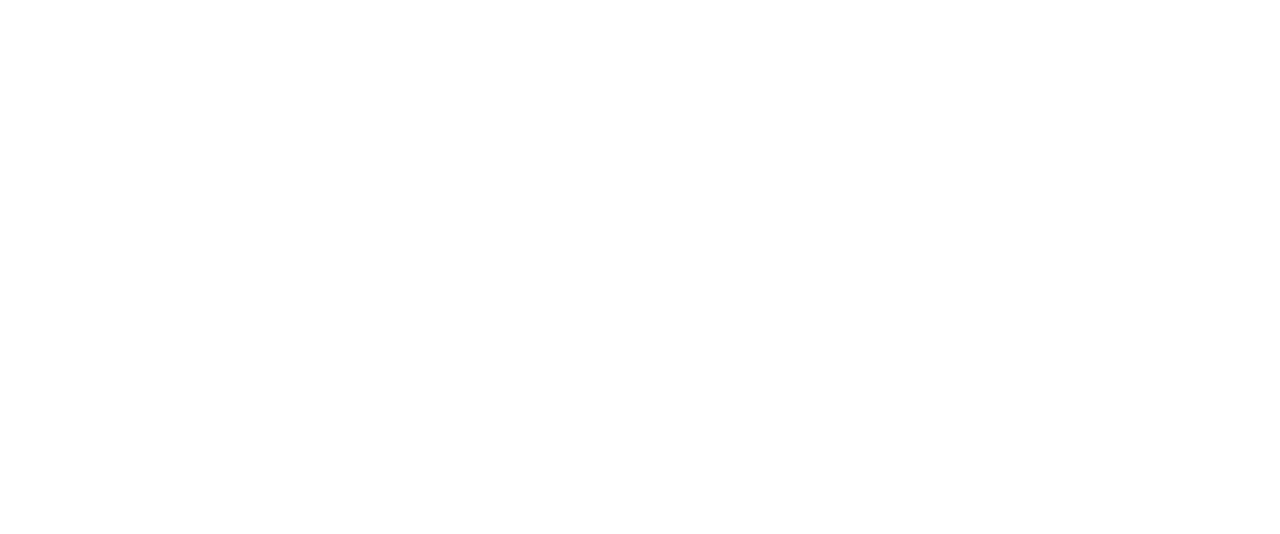What is the purpose of the 'SIGN-UP' link?
Give a detailed and exhaustive answer to the question.

The 'SIGN-UP' link is placed alongside the 'EMAIL ME' link, suggesting that it is meant for users who want to sign up for something, possibly a newsletter or a membership.